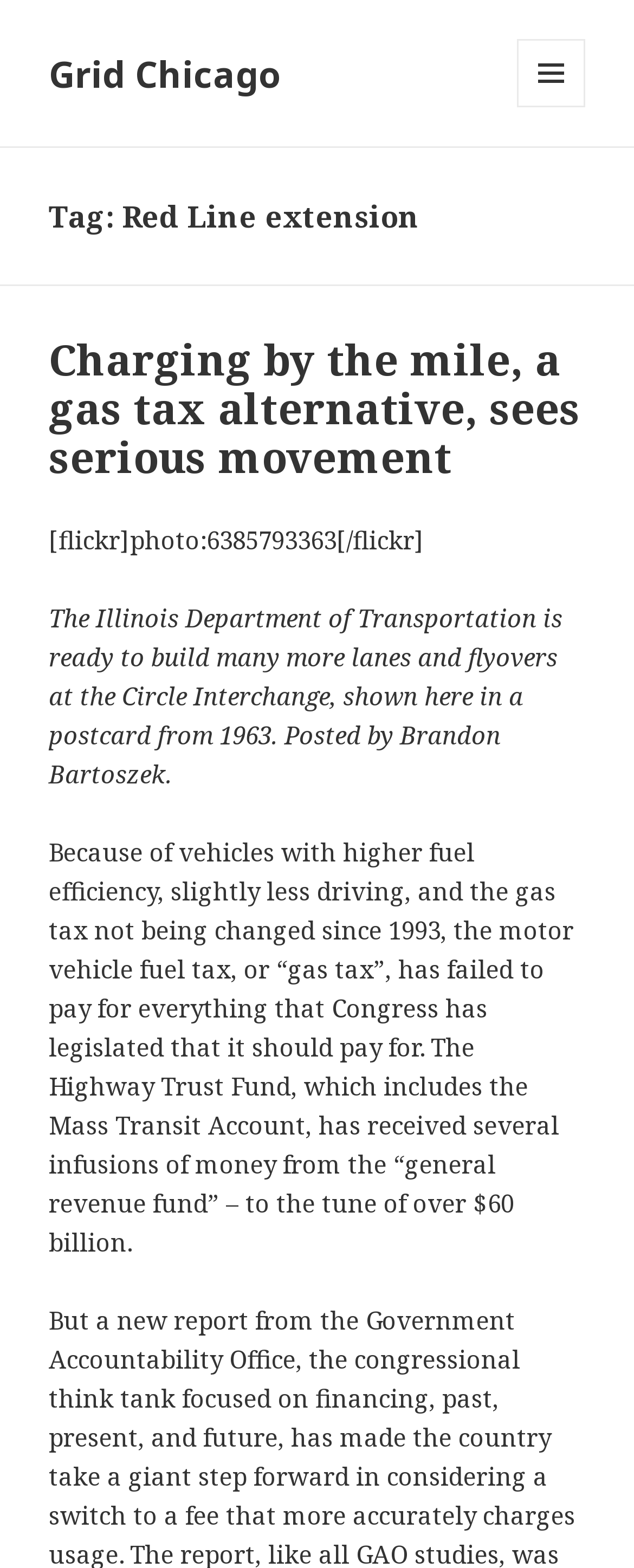Examine the image and give a thorough answer to the following question:
What is the topic of the article?

Based on the heading 'Tag: Red Line extension' and the content of the article, it can be inferred that the topic of the article is related to the Red Line extension.